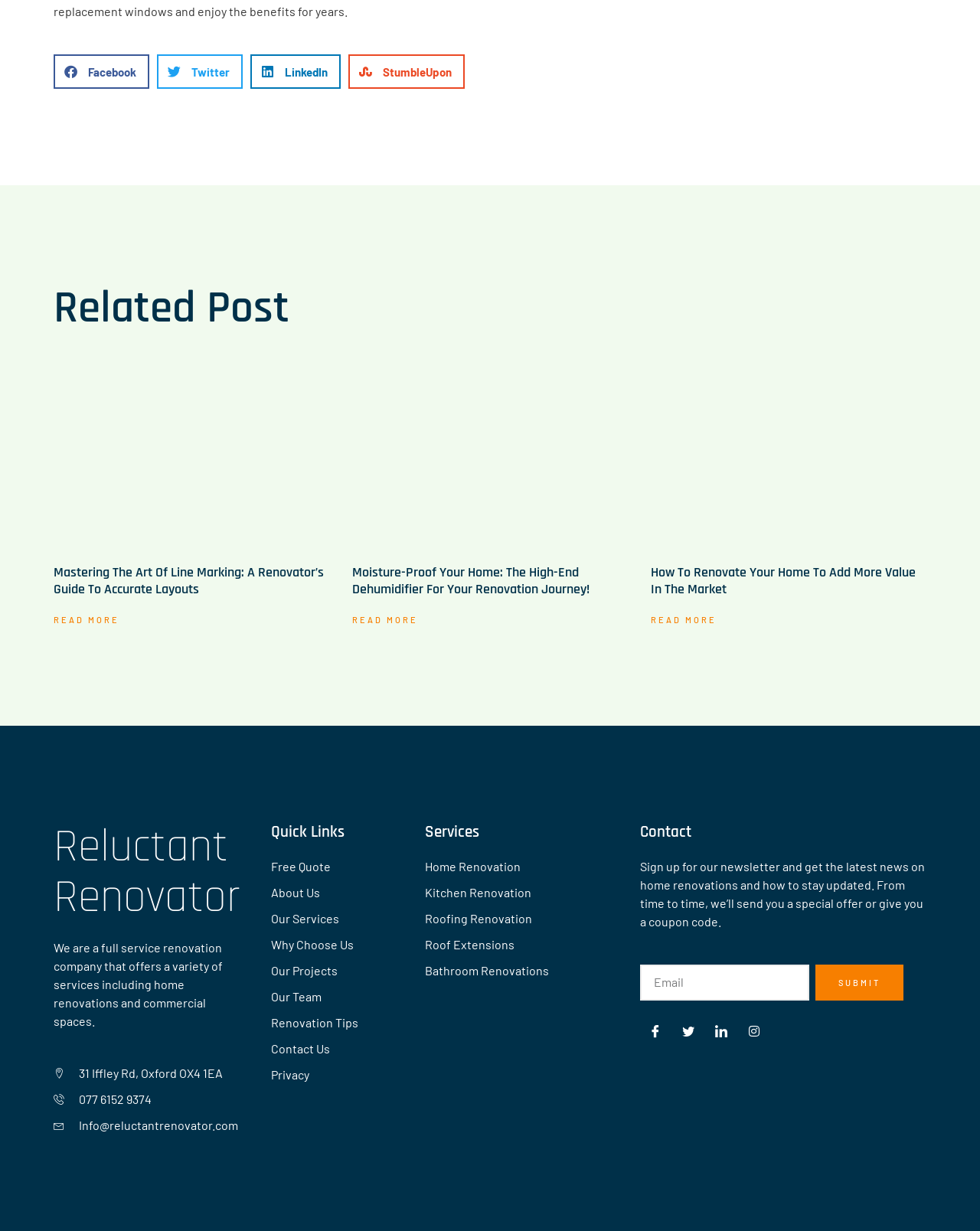What is the topic of the first related post?
Using the image, elaborate on the answer with as much detail as possible.

I found the topic of the first related post by looking at the link and heading elements in the 'Related Post' section, which describe a post about 'Mastering the Art of Line Marking: A Renovator’s Guide to Accurate Layouts'. This is likely the topic of the first related post because it is the first item in the section and is formatted like a typical post title.